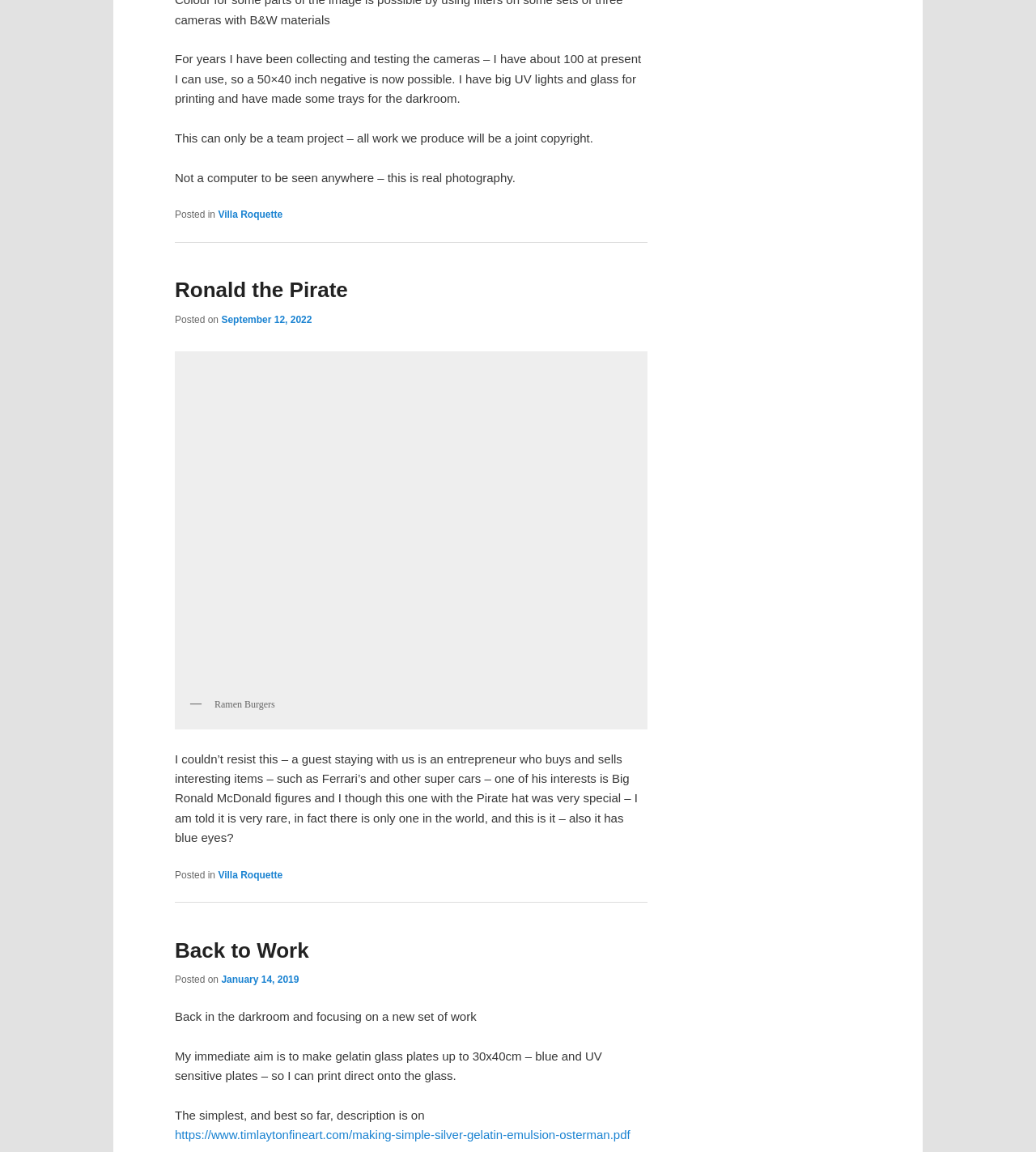Using the details in the image, give a detailed response to the question below:
What is the topic of the first article?

I examined the heading element [133] within the first article element [49], which contains the text 'Ronald the Pirate'. This suggests that the topic of the first article is about Ronald the Pirate.